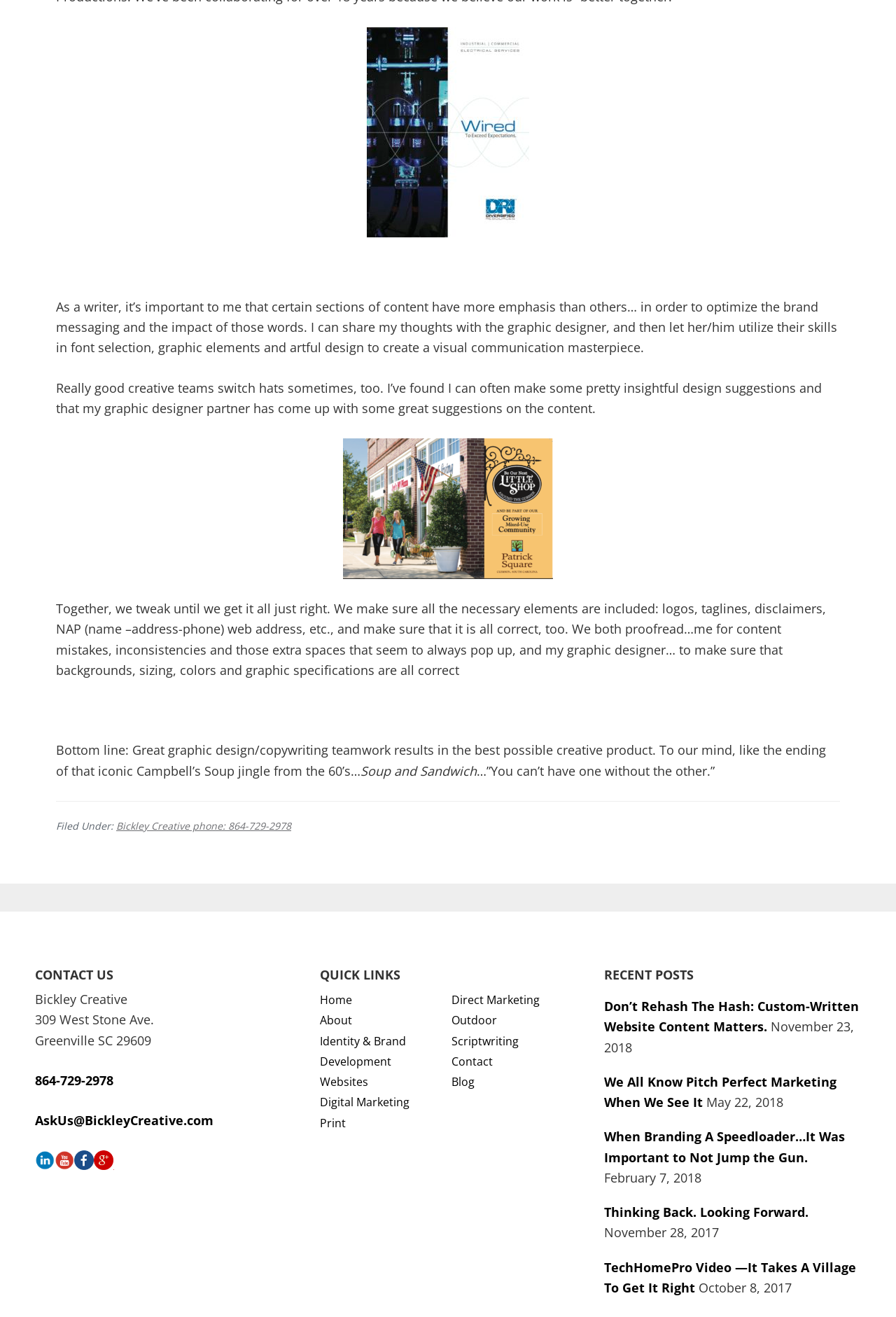What are the recent posts on the webpage?
Answer the question with as much detail as you can, using the image as a reference.

The recent posts on the webpage can be found in the recent posts section, where there are several links to different posts, including 'Don’t Rehash The Hash: Custom-Written Website Content Matters.', 'We All Know Pitch Perfect Marketing When We See It', and others.